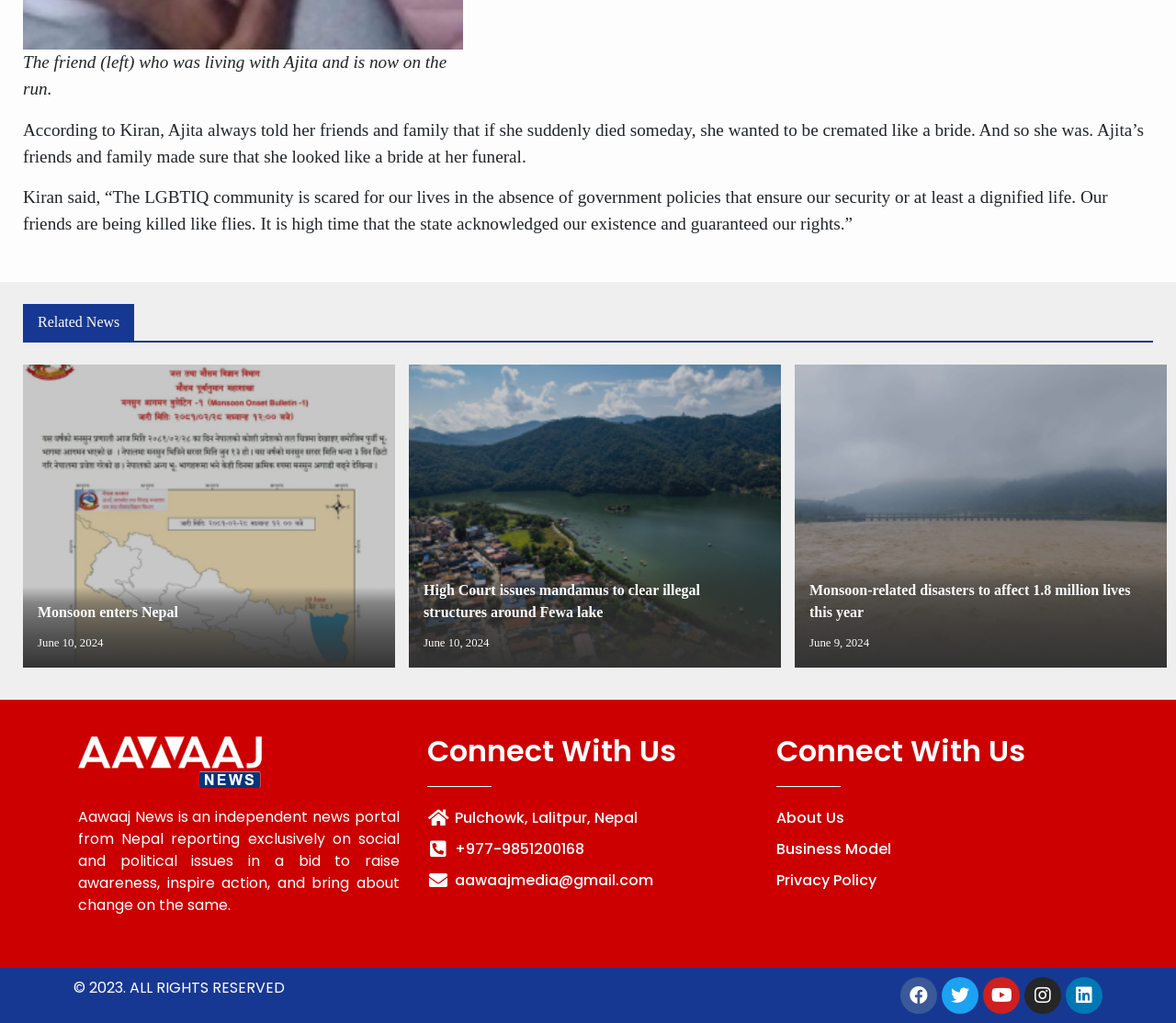How many related news links are present? Refer to the image and provide a one-word or short phrase answer.

3